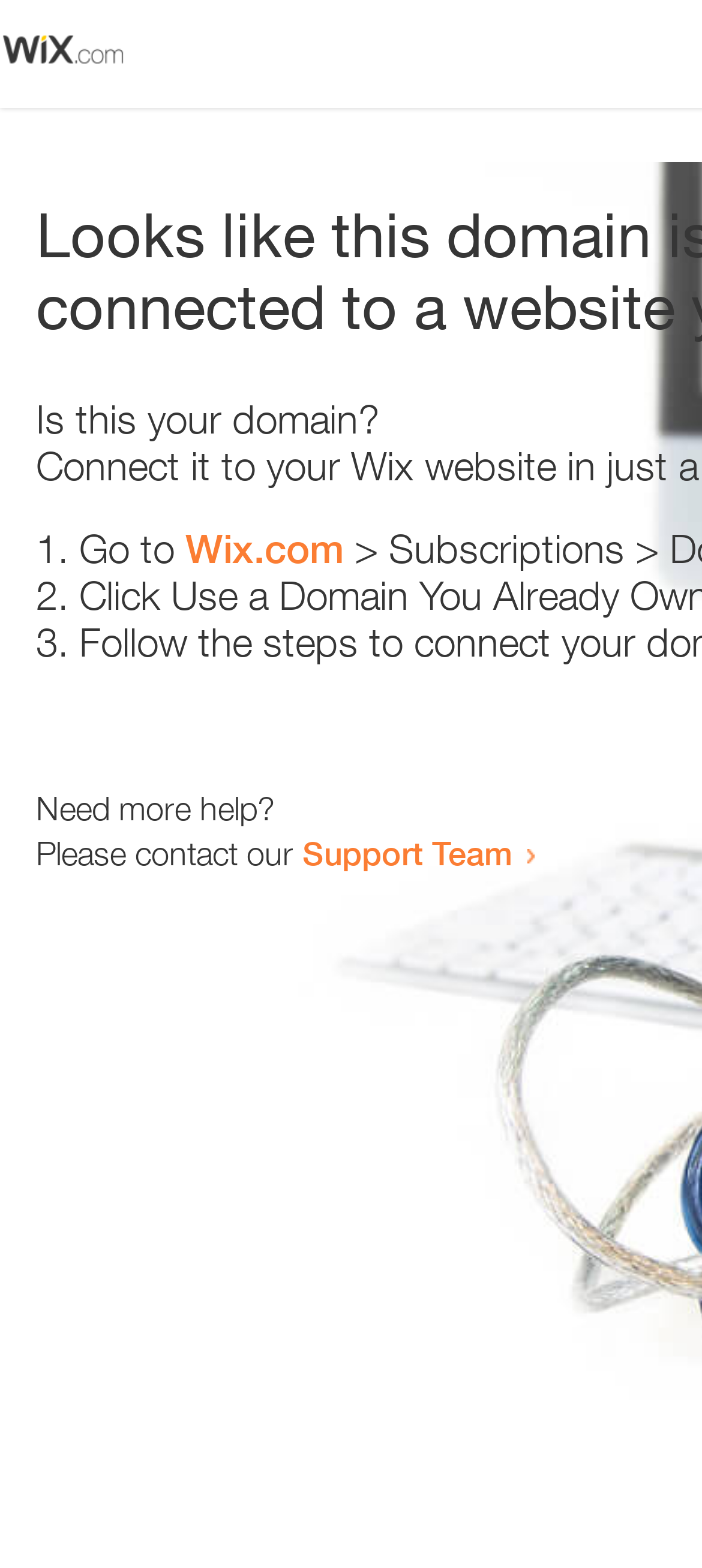Please provide a short answer using a single word or phrase for the question:
What is the context of the webpage?

domain error